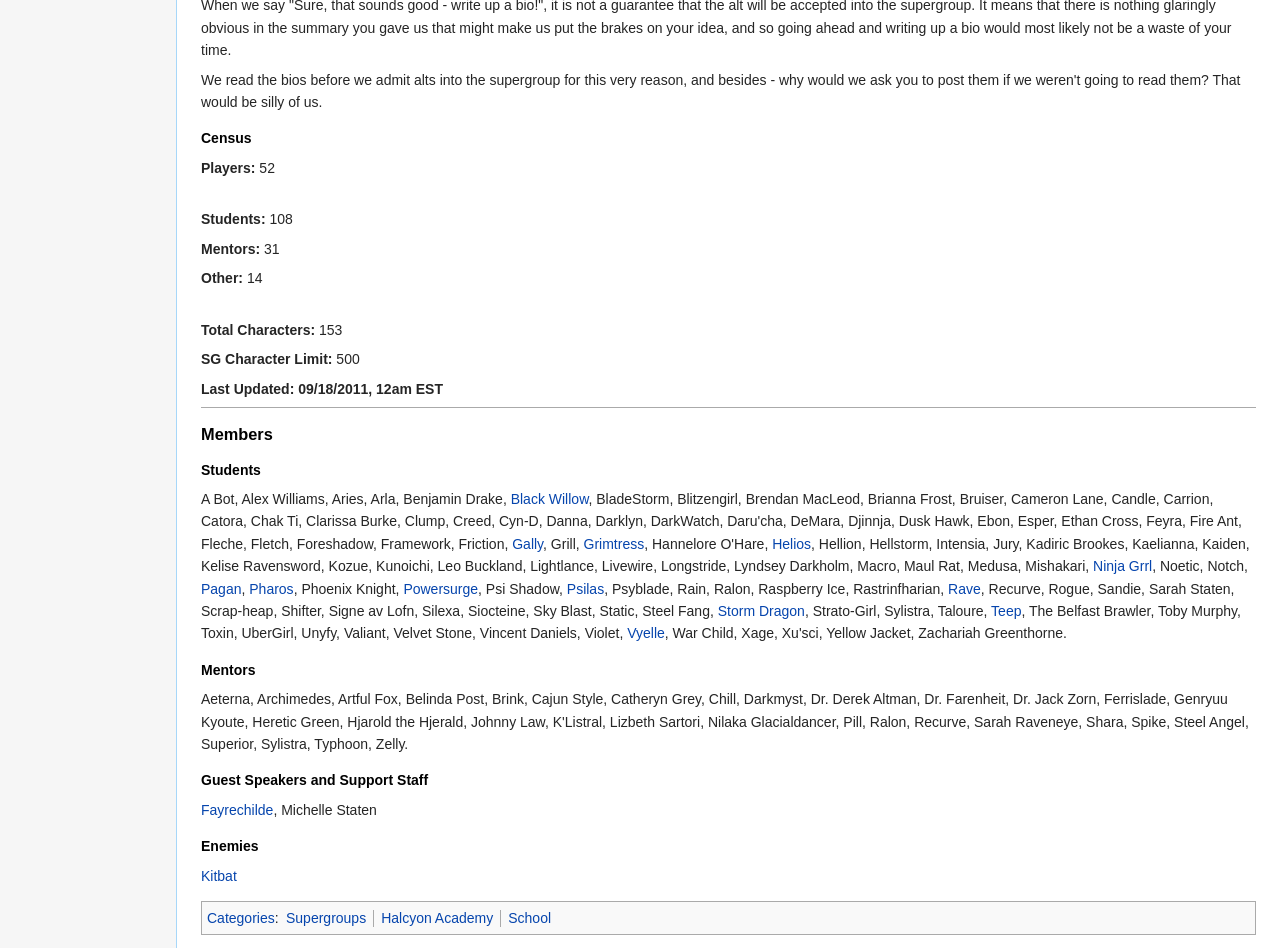Indicate the bounding box coordinates of the element that needs to be clicked to satisfy the following instruction: "Go to the Halcyon Academy page". The coordinates should be four float numbers between 0 and 1, i.e., [left, top, right, bottom].

[0.298, 0.96, 0.385, 0.977]